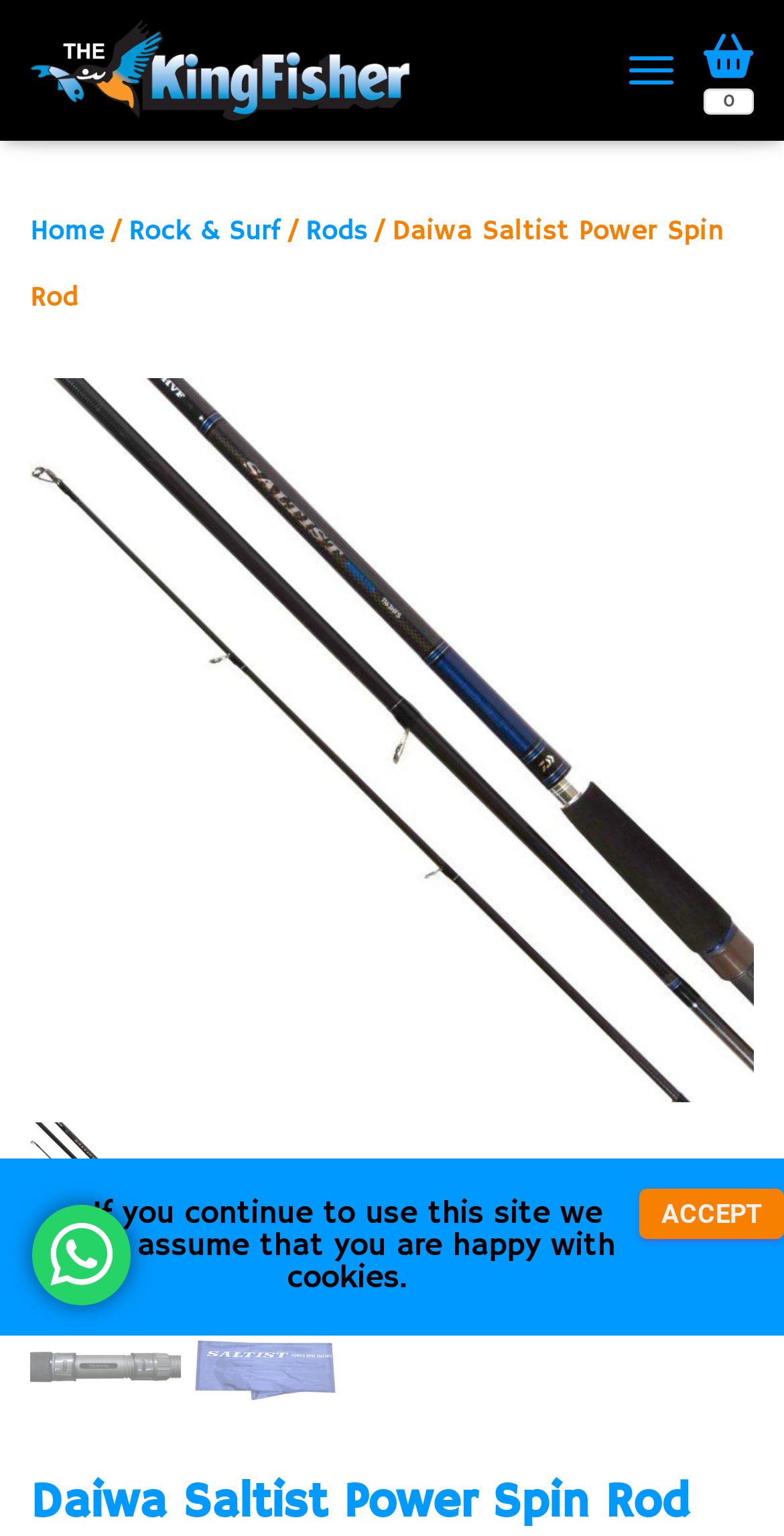Please provide a comprehensive response to the question based on the details in the image: Is there a navigation menu on the webpage?

I see a button with the text 'TOGGLE NAVIGATION' and a navigation element with a breadcrumb structure, indicating that there is a navigation menu on the webpage that can be toggled.